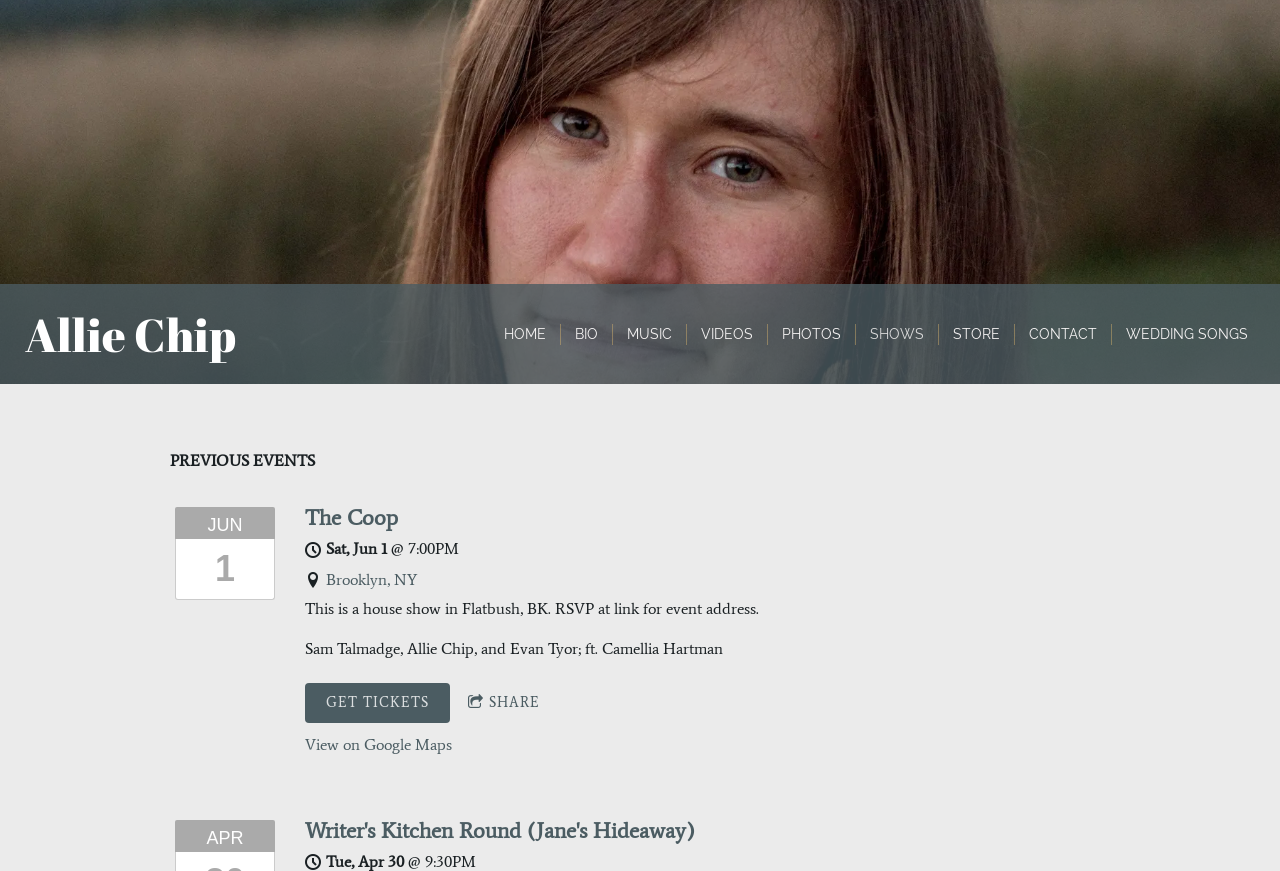Detail the various sections and features present on the webpage.

The webpage is about Allie Chip, a folk songwriter artist from Brooklyn, showcasing her upcoming and previous events. At the top, there is a heading with her name, "Allie Chip", and a link to her profile. Below this, there is a navigation menu with links to different sections of the website, including "HOME", "BIO", "MUSIC", "VIDEOS", "PHOTOS", "SHOWS", "STORE", "CONTACT", and "WEDDING SONGS".

The main content of the page is divided into two sections: "PREVIOUS EVENTS" and a list of upcoming events. The "PREVIOUS EVENTS" section is headed by a title and contains a list of past events. The upcoming events section lists several events, each with details such as date, time, location, and a brief description. For example, one event is listed as "Sat, Jun 1" at "7:00PM" in "Brooklyn, NY", with a description of the event and a link to get tickets. There are also links to share the event and view it on Google Maps.

The events are listed in a vertical column, with the most recent event at the top. Each event has a heading with the event name, followed by the date, time, and location. The descriptions of the events are brief and provide some context about the event. There are also links to get tickets and to share the event on social media.